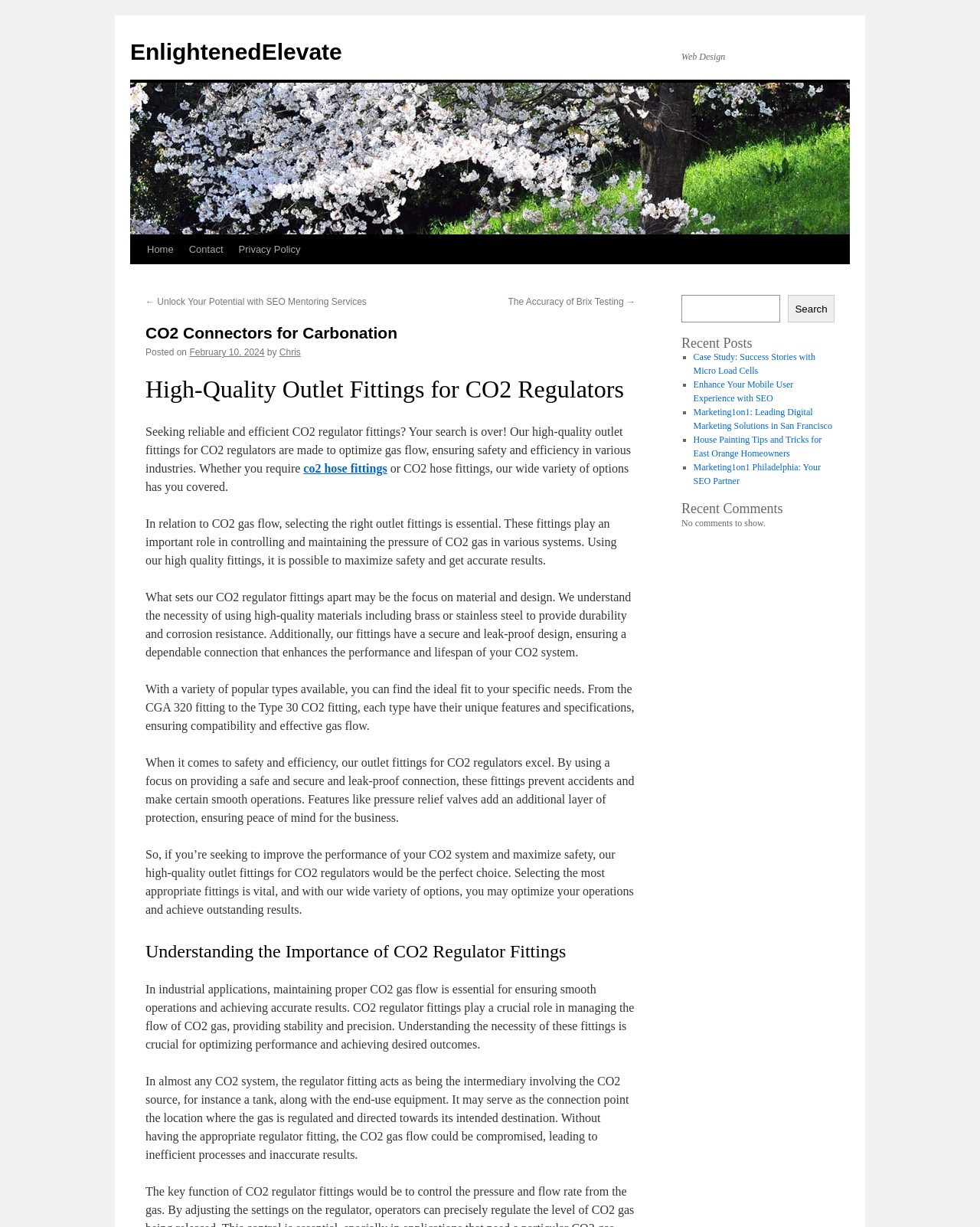What is the importance of selecting the right outlet fittings?
Using the information presented in the image, please offer a detailed response to the question.

The webpage emphasizes that selecting the right outlet fittings is essential for optimizing performance and achieving desired outcomes. It ensures a safe and secure connection, preventing accidents and ensuring smooth operations.